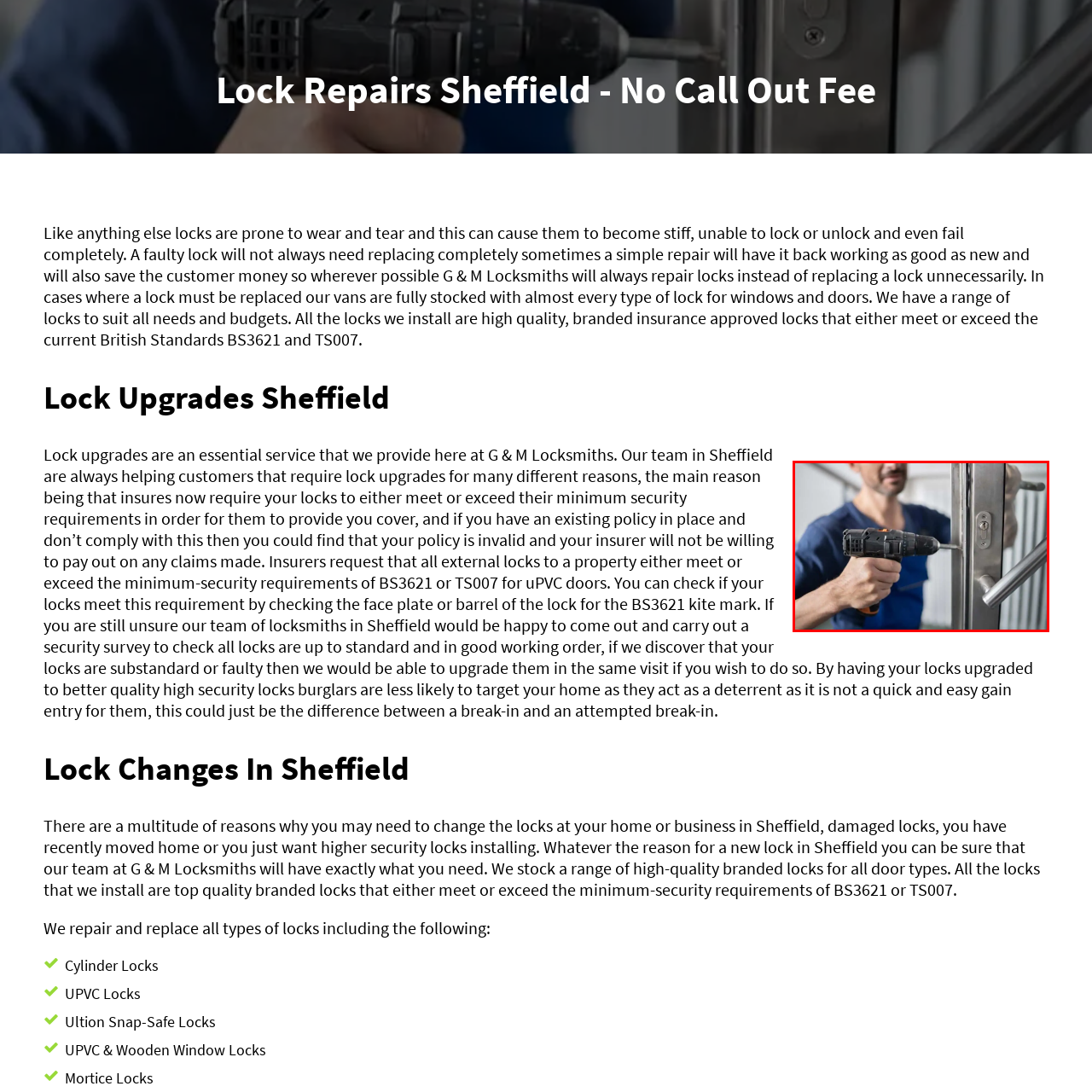View the element within the red boundary, Where does G & M Locksmiths offer lock repairs? 
Deliver your response in one word or phrase.

Sheffield